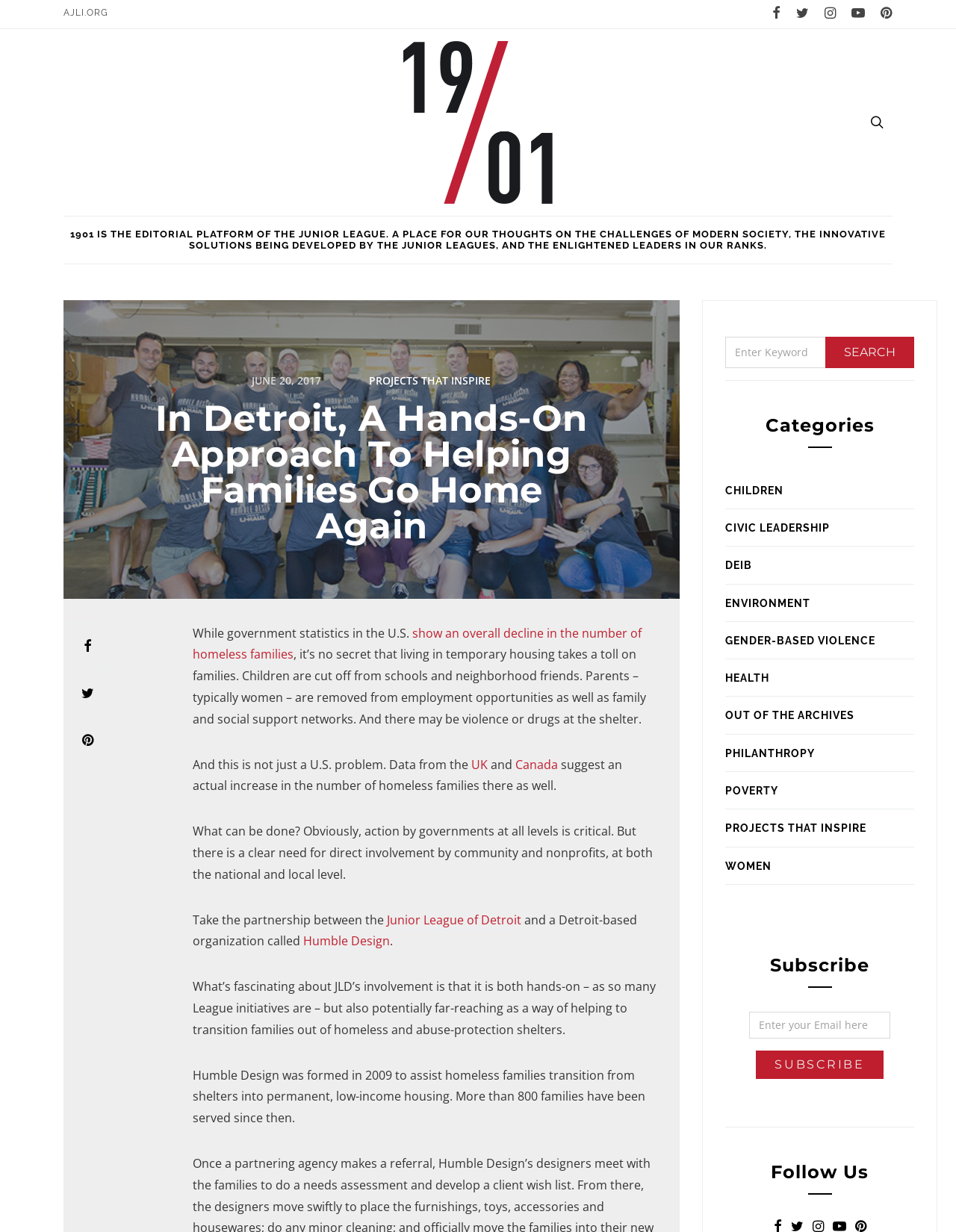Respond with a single word or phrase for the following question: 
What is the name of the organization mentioned in the article?

Junior League of Detroit